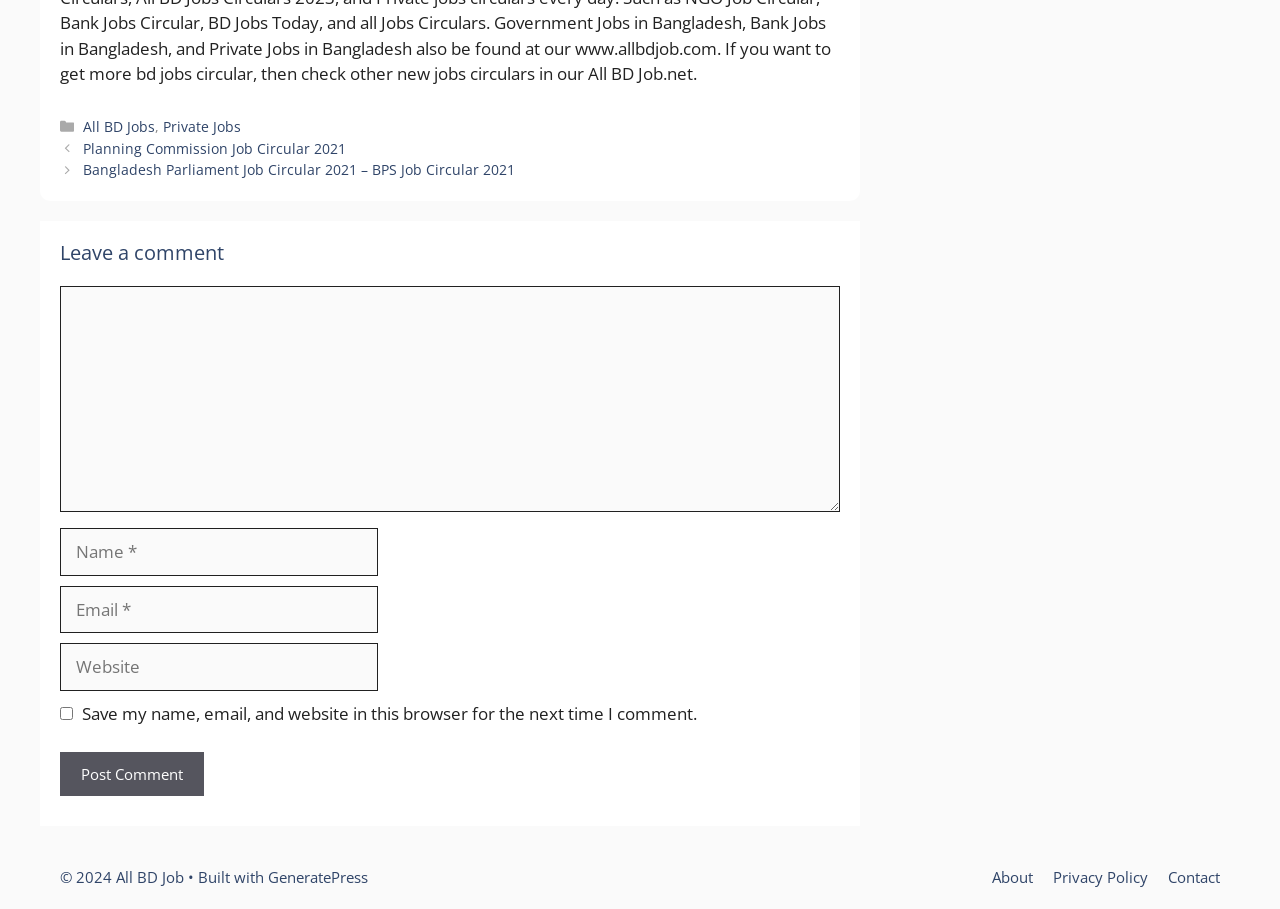Please find the bounding box for the UI element described by: "name="submit" value="Post Comment"".

[0.047, 0.827, 0.159, 0.876]